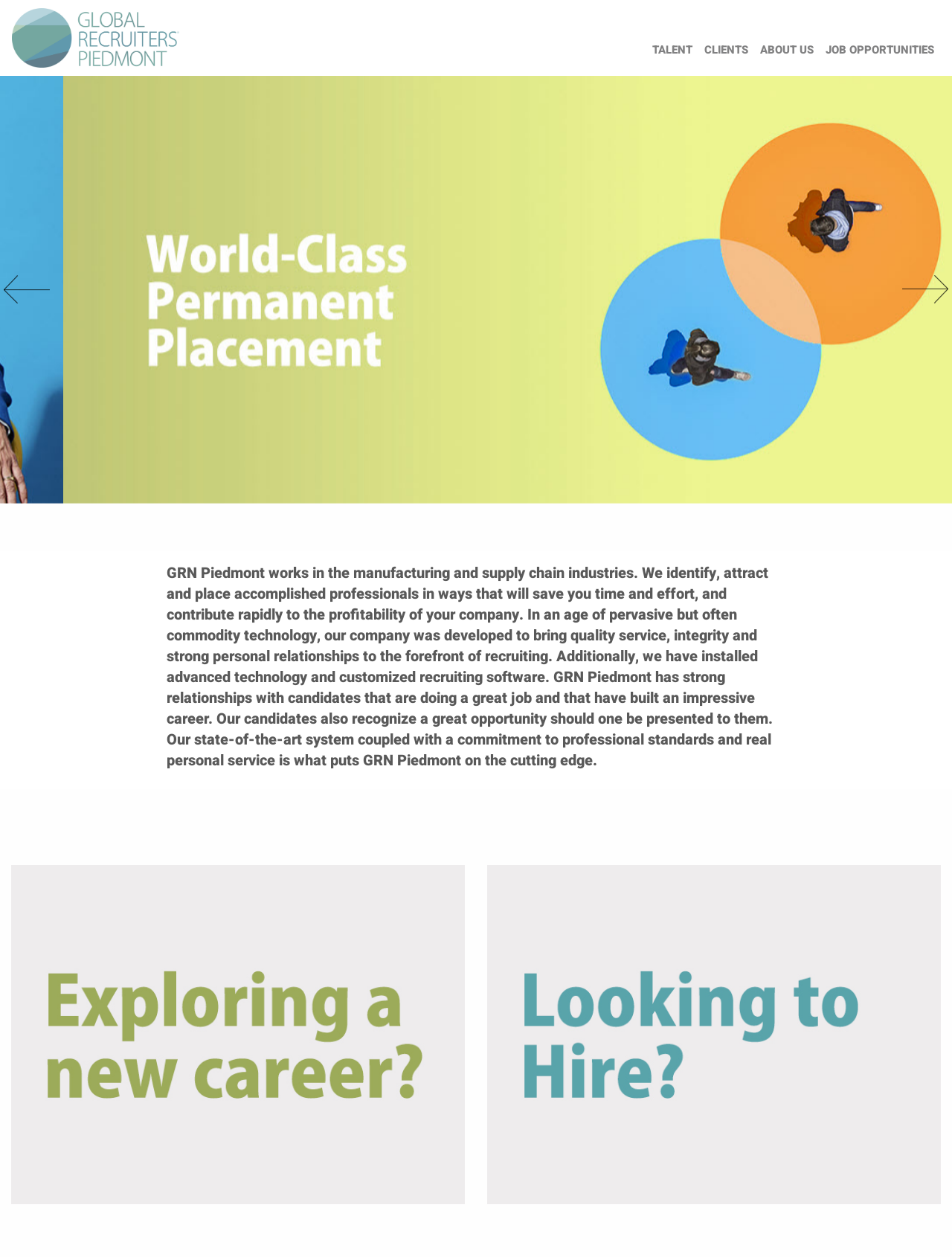Please identify the bounding box coordinates of the element's region that should be clicked to execute the following instruction: "Explore ABOUT US". The bounding box coordinates must be four float numbers between 0 and 1, i.e., [left, top, right, bottom].

[0.798, 0.029, 0.867, 0.051]